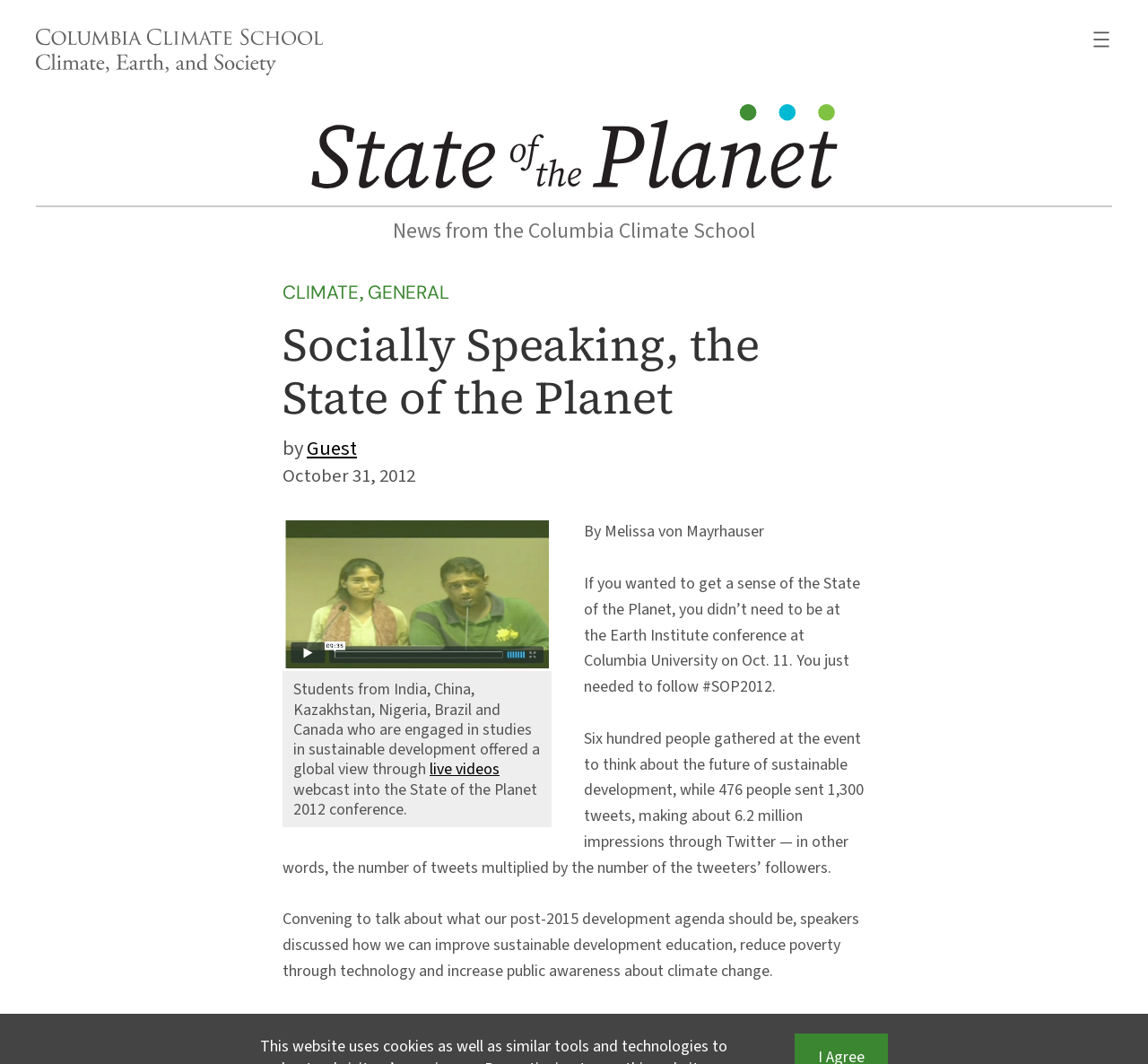Create an elaborate caption for the webpage.

The webpage appears to be an article from the State of the Planet website, specifically about a conference held at Columbia University on October 11. At the top left of the page, there is a figure with a link to the Columbia Climate School, accompanied by an image. To the right of this, there is a navigation menu with a button to open a menu.

Below this, there is a prominent link to the State of the Planet website, accompanied by an image. A horizontal separator line divides this section from the main content of the article.

The article's title, "Socially Speaking, the State of the Planet", is displayed prominently, followed by a subtitle "News from the Columbia Climate School". There are two links to categories, "CLIMATE" and "GENERAL", separated by a comma.

The main content of the article is divided into several sections. The first section discusses the conference, mentioning that 600 people attended and 476 people sent 1,300 tweets, making 6.2 million impressions on Twitter. The article then summarizes the topics discussed at the conference, including sustainable development education, reducing poverty through technology, and increasing public awareness about climate change.

To the right of this section, there is a figure with an image and a link to "SOP 2012 students social media", accompanied by a caption describing students from various countries who offered a global view through live videos and webcast into the State of the Planet 2012 conference.

At the bottom of the page, there is a byline "By Melissa von Mayrhauser" and a continuation of the article's text.